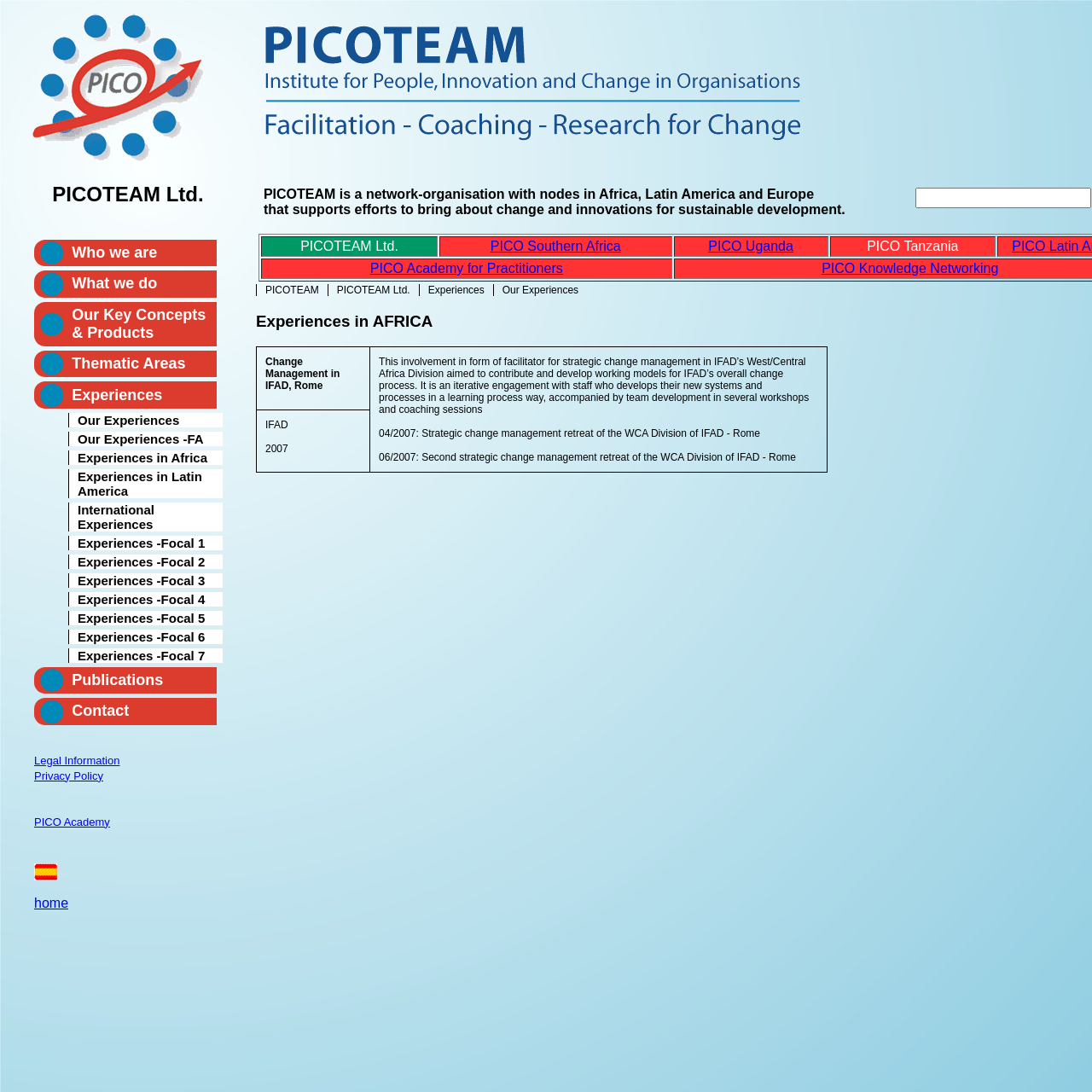Show the bounding box coordinates of the element that should be clicked to complete the task: "Learn about PICOTEAM Ltd.".

[0.308, 0.26, 0.376, 0.271]